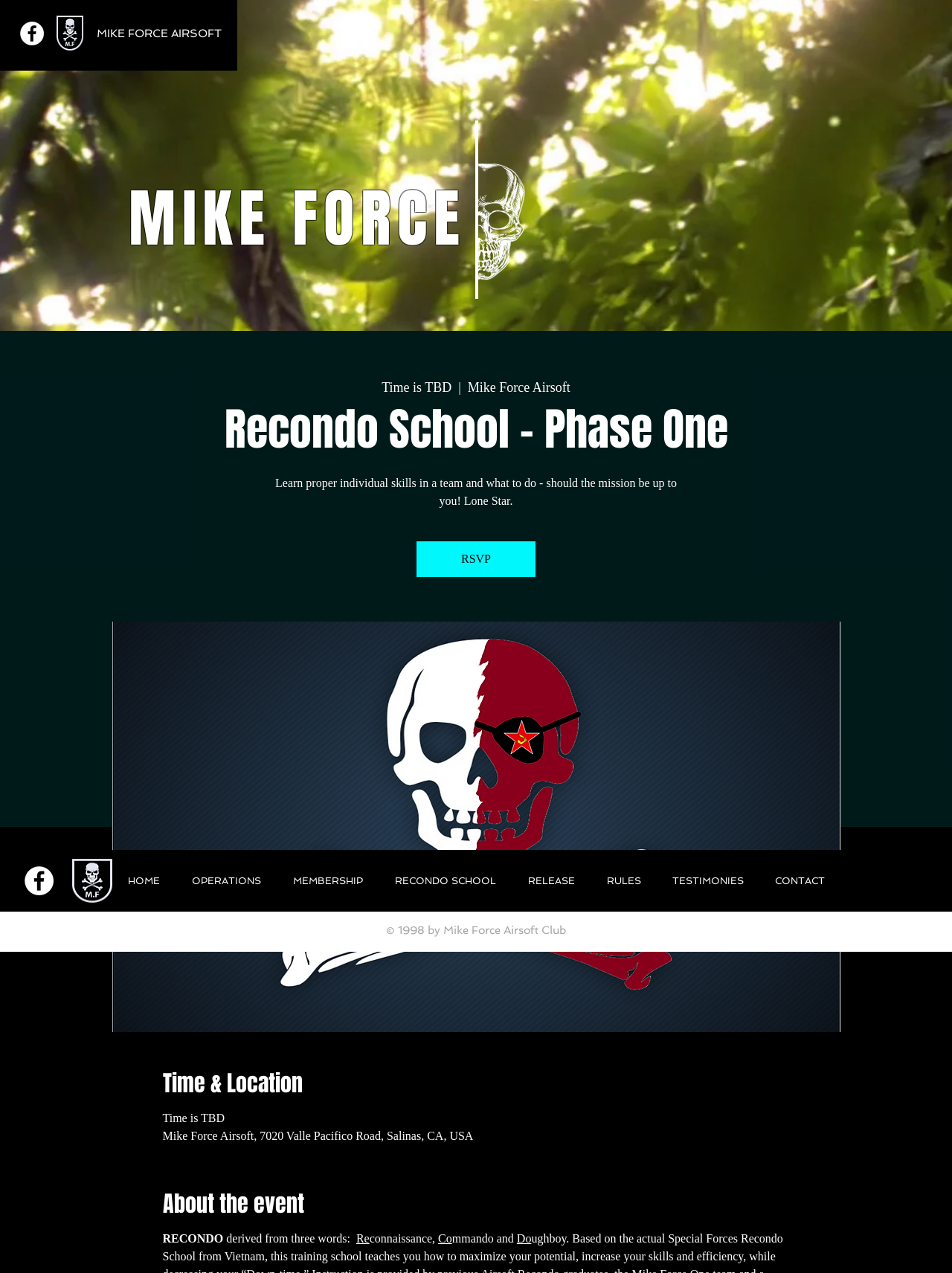Find the bounding box coordinates corresponding to the UI element with the description: "register NOW". The coordinates should be formatted as [left, top, right, bottom], with values as floats between 0 and 1.

None